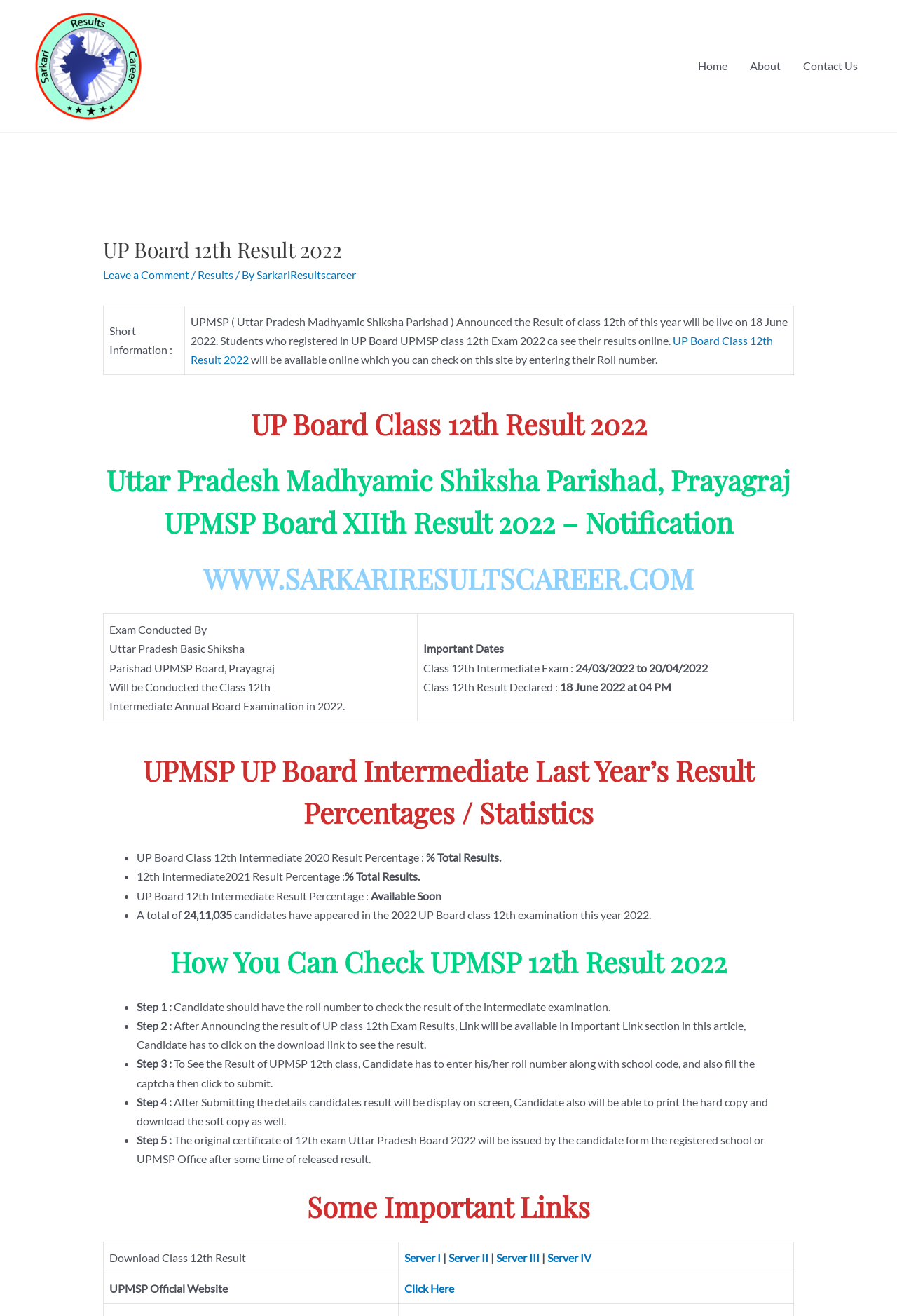Please locate the clickable area by providing the bounding box coordinates to follow this instruction: "Check the result of UPMSP 12th class".

[0.451, 0.95, 0.491, 0.96]